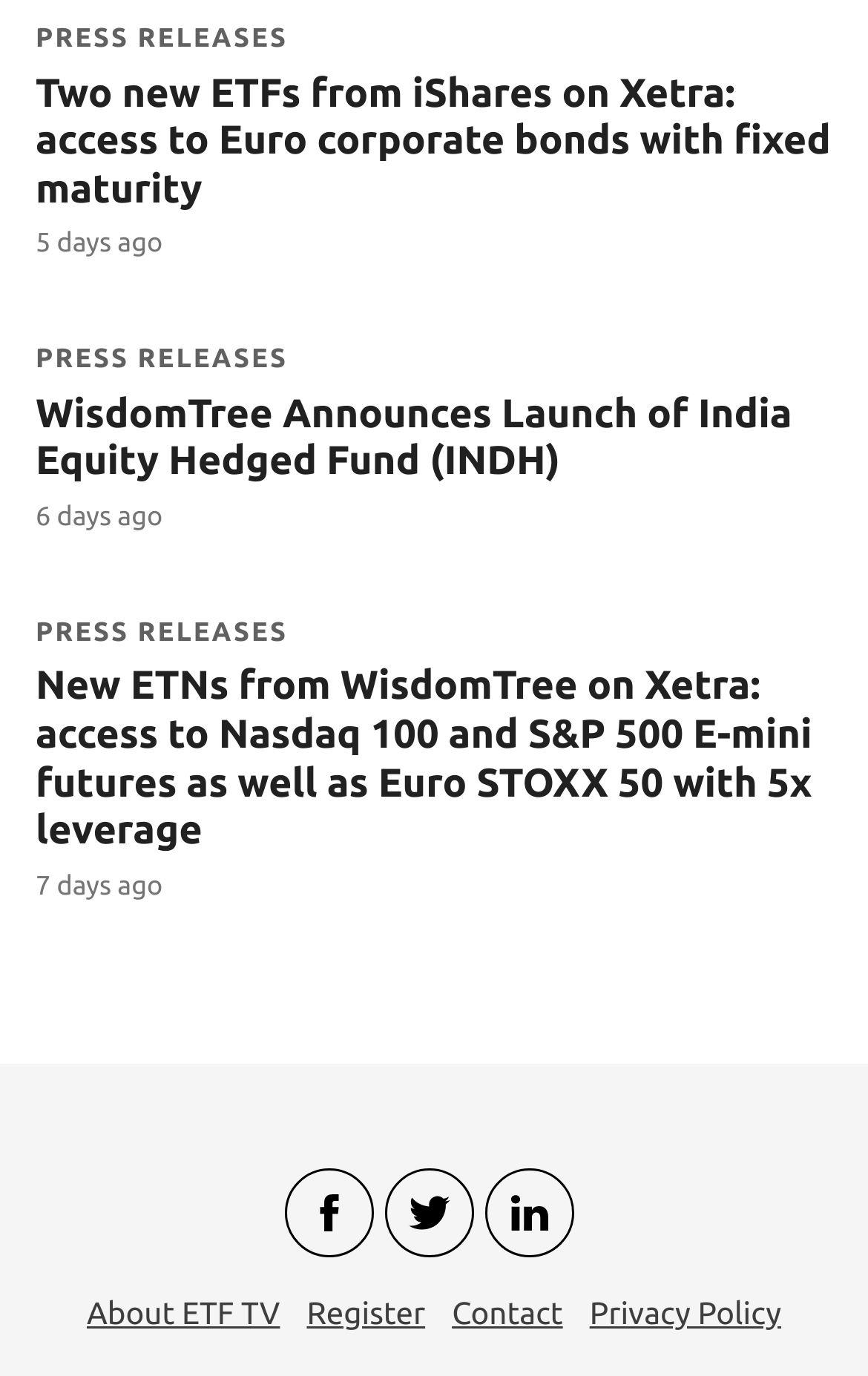Please identify the bounding box coordinates of the area that needs to be clicked to fulfill the following instruction: "Follow on Facebook."

[0.353, 0.864, 0.404, 0.897]